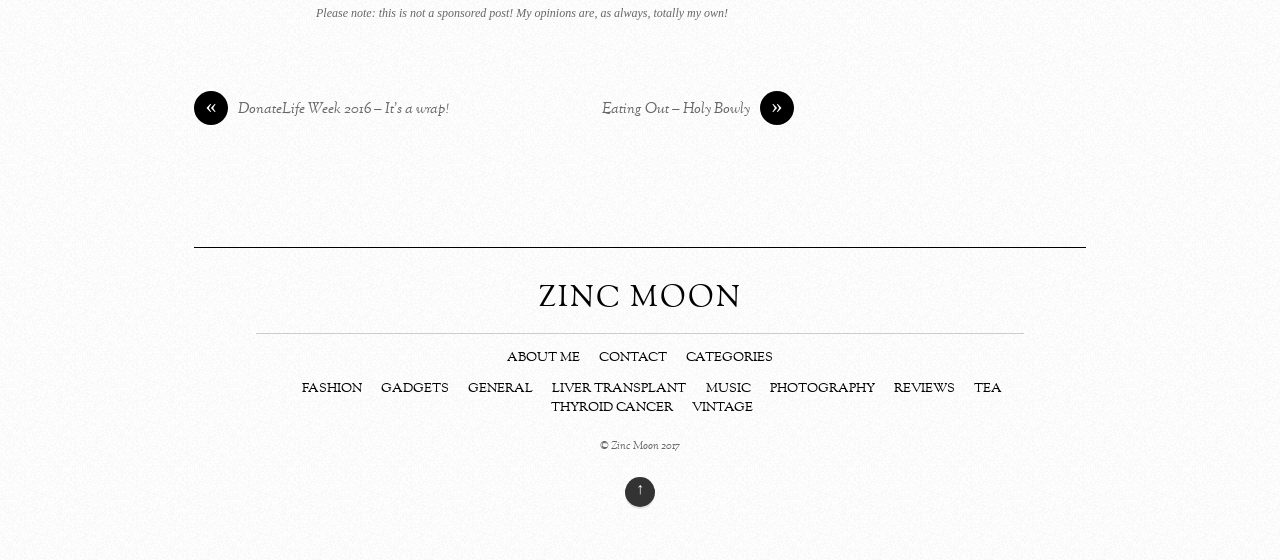Find the bounding box coordinates of the element I should click to carry out the following instruction: "scroll to top".

[0.488, 0.852, 0.512, 0.906]